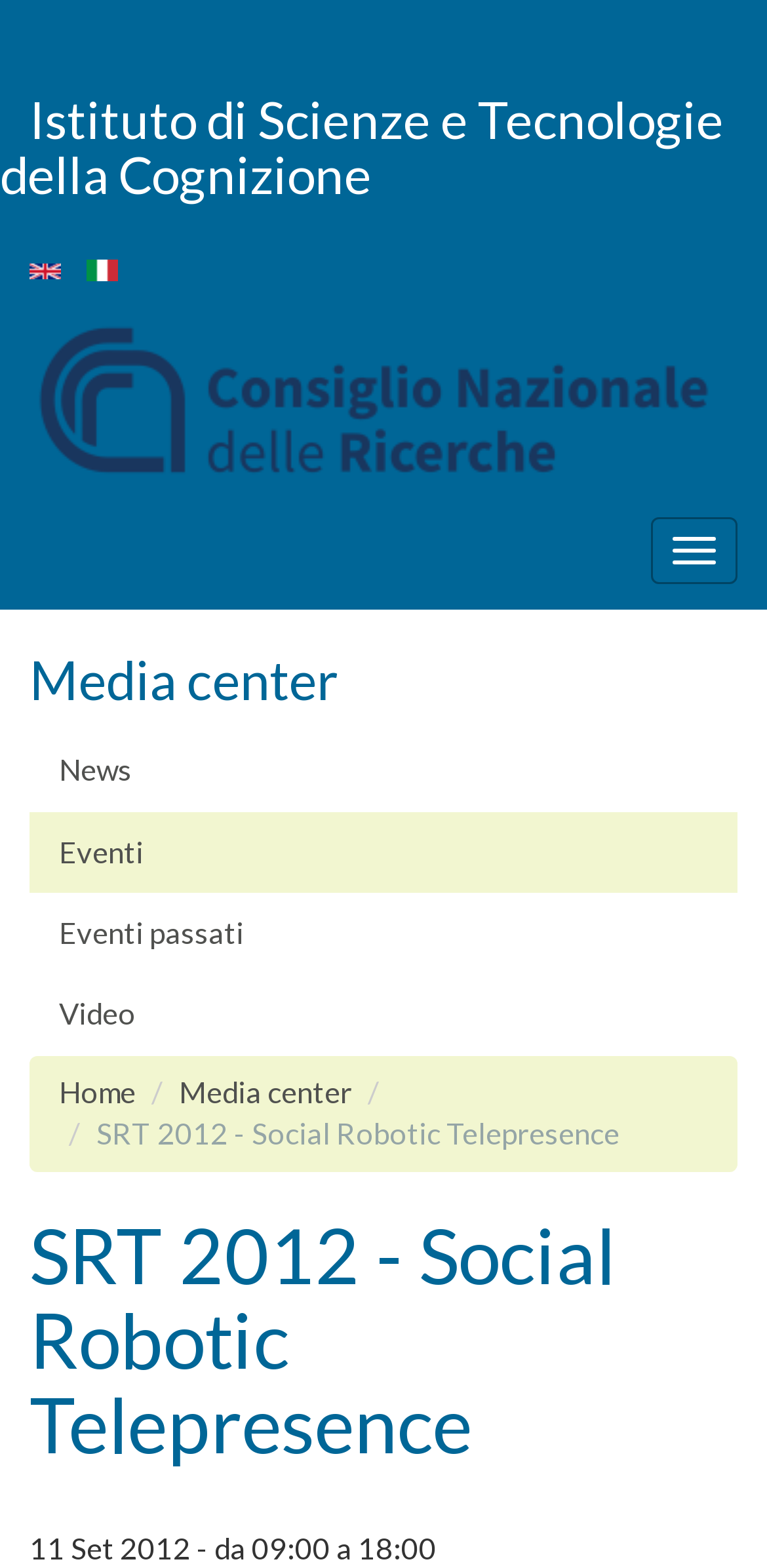Could you specify the bounding box coordinates for the clickable section to complete the following instruction: "Go to Media center"?

[0.038, 0.415, 0.962, 0.452]